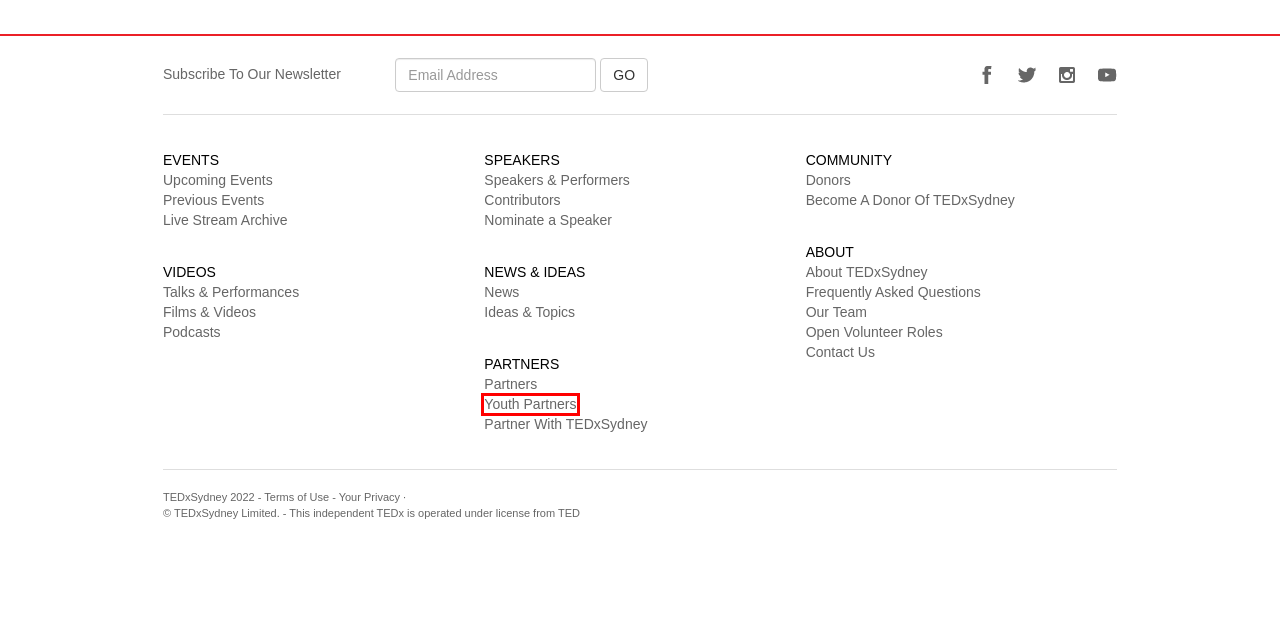With the provided webpage screenshot containing a red bounding box around a UI element, determine which description best matches the new webpage that appears after clicking the selected element. The choices are:
A. Privacy Policy - TEDxSydney
B. Terms Of Use - TEDxSydney
C. News - TED Talks Event In Sydney | TEDxSydney
D. TEDx Talk Ideas For Ted Talk Topics | TEDxSydney
E. Donors - TEDxSydney
F. Youth Partners - TEDxSydney
G. Become a Donor of TEDxSydney - TEDxSydney
H. Partners - TED Talks | TEDxSydney

F